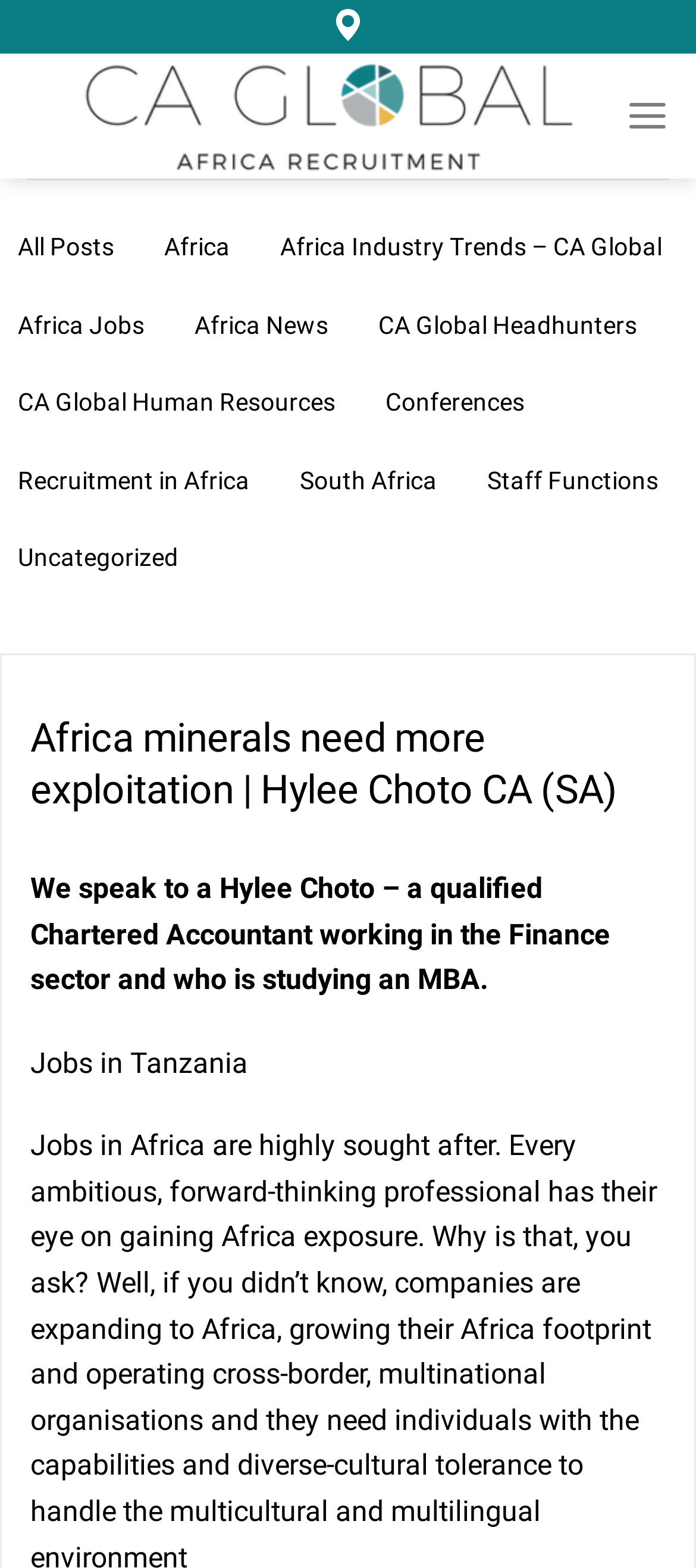Using the element description provided, determine the bounding box coordinates in the format (top-left x, top-left y, bottom-right x, bottom-right y). Ensure that all values are floating point numbers between 0 and 1. Element description: All Posts

[0.026, 0.148, 0.164, 0.166]